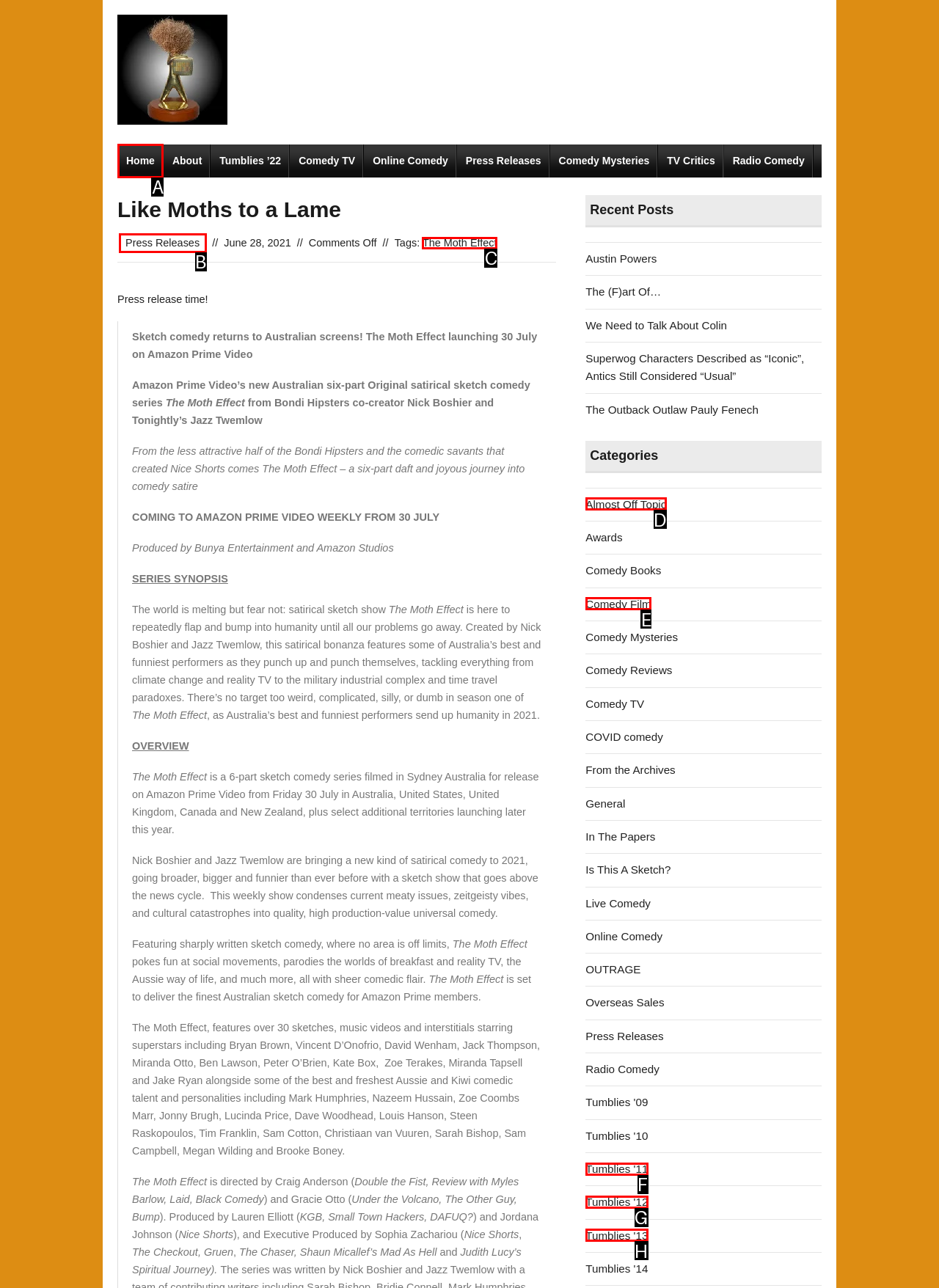Among the marked elements in the screenshot, which letter corresponds to the UI element needed for the task: Click on the 'Home' link?

A